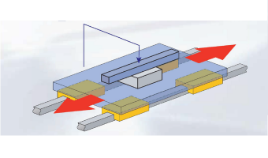What do the arrows indicate?
Give a single word or phrase answer based on the content of the image.

Directionality